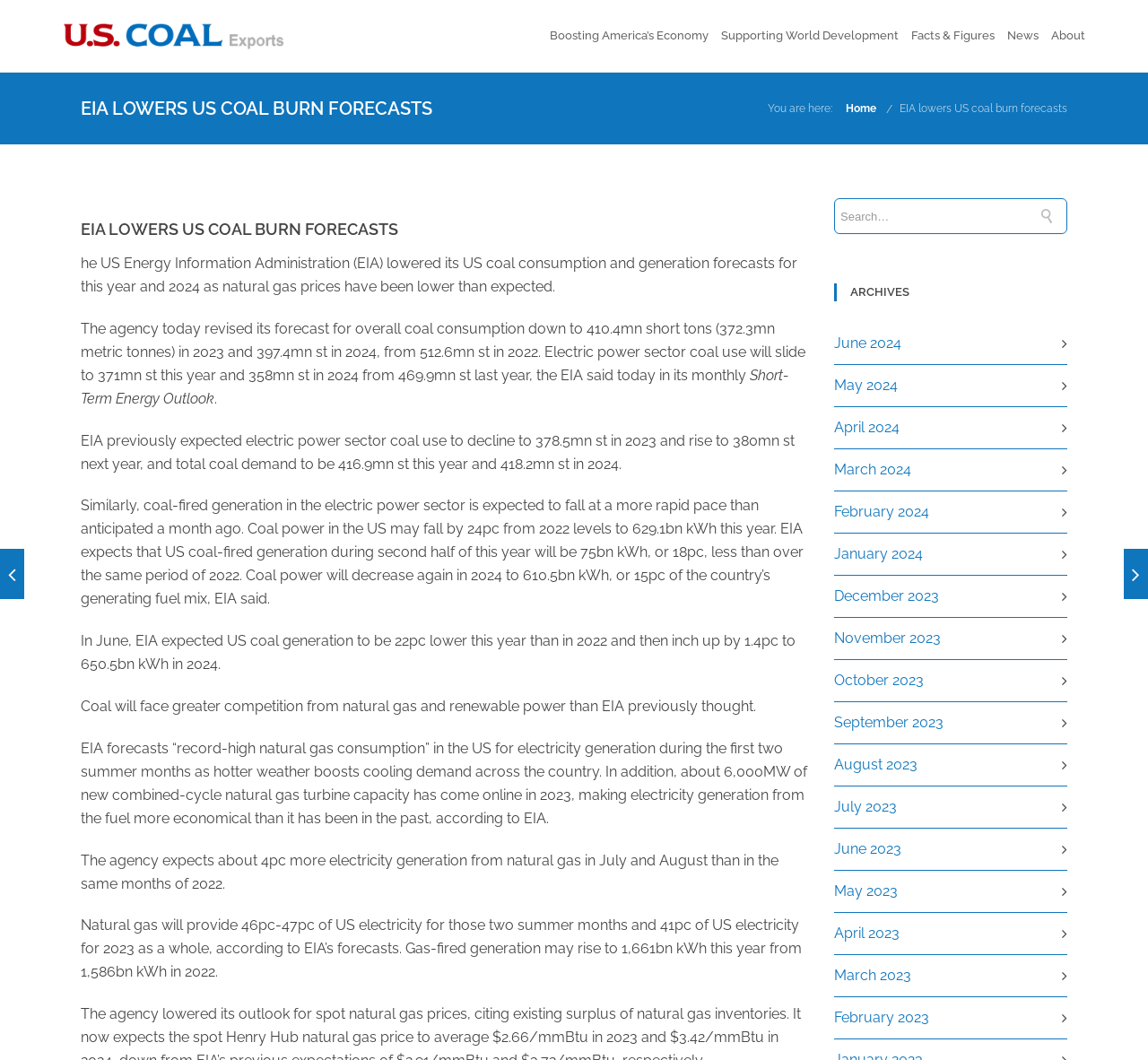Locate the bounding box coordinates of the clickable element to fulfill the following instruction: "Click on '[News}'". Provide the coordinates as four float numbers between 0 and 1 in the format [left, top, right, bottom].

None